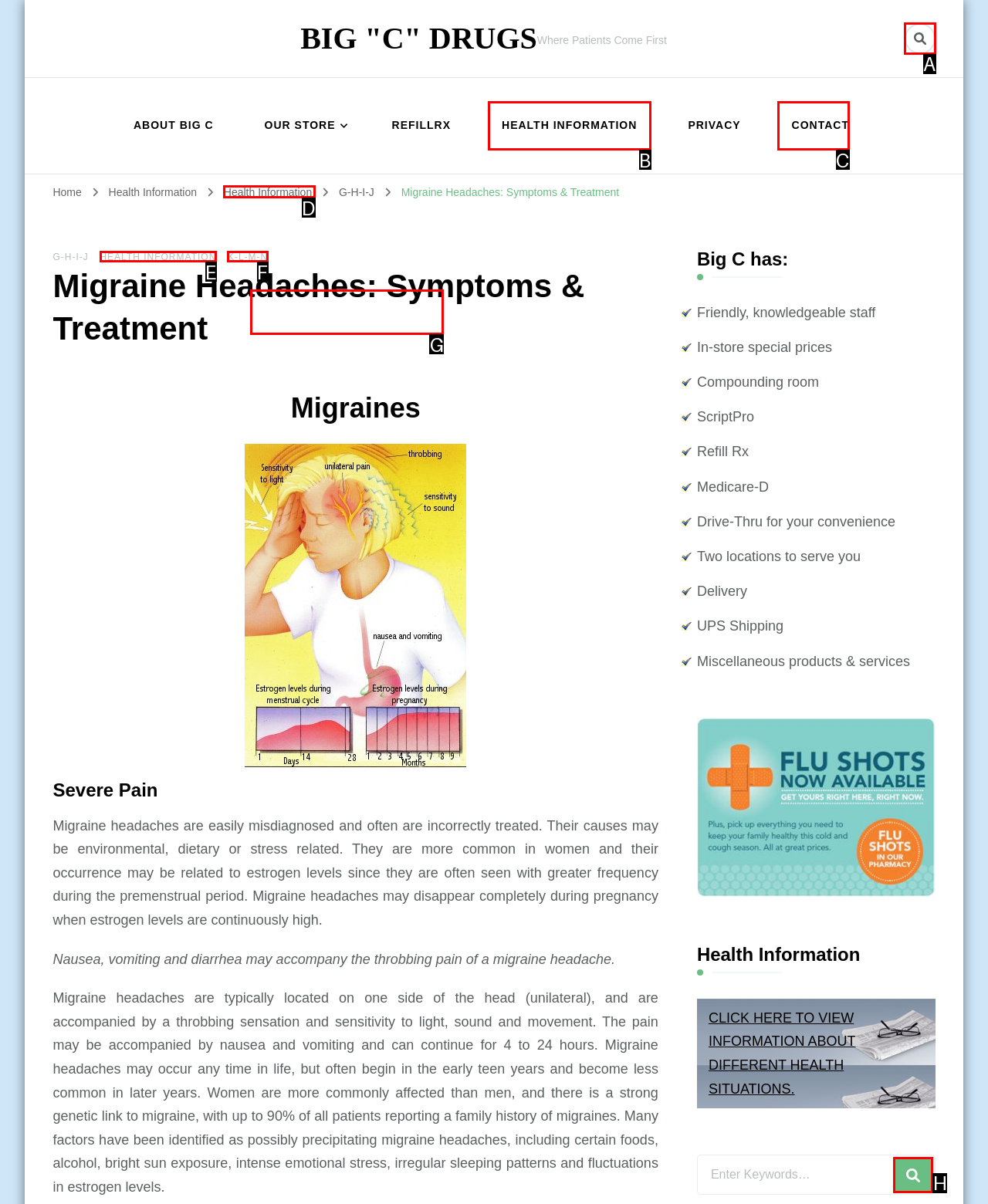Identify which lettered option completes the task: Search for health information. Provide the letter of the correct choice.

A